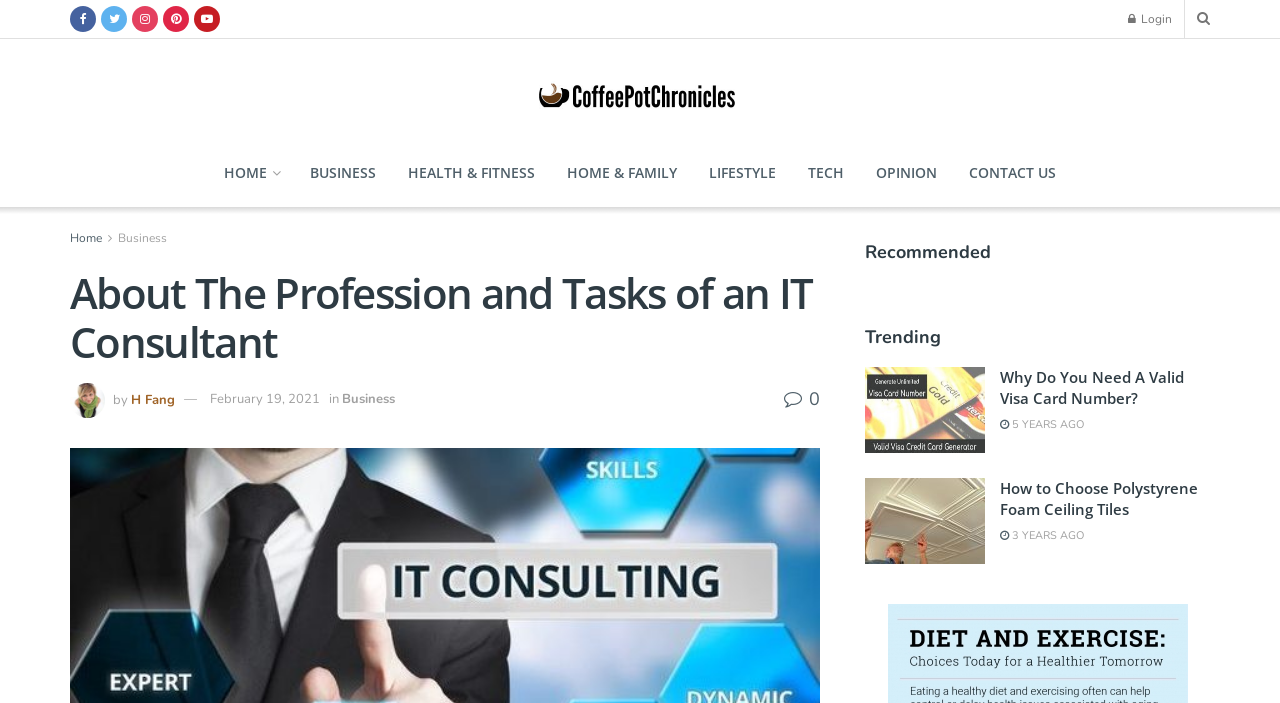Please identify the coordinates of the bounding box that should be clicked to fulfill this instruction: "Go to the HOME page".

[0.162, 0.198, 0.23, 0.294]